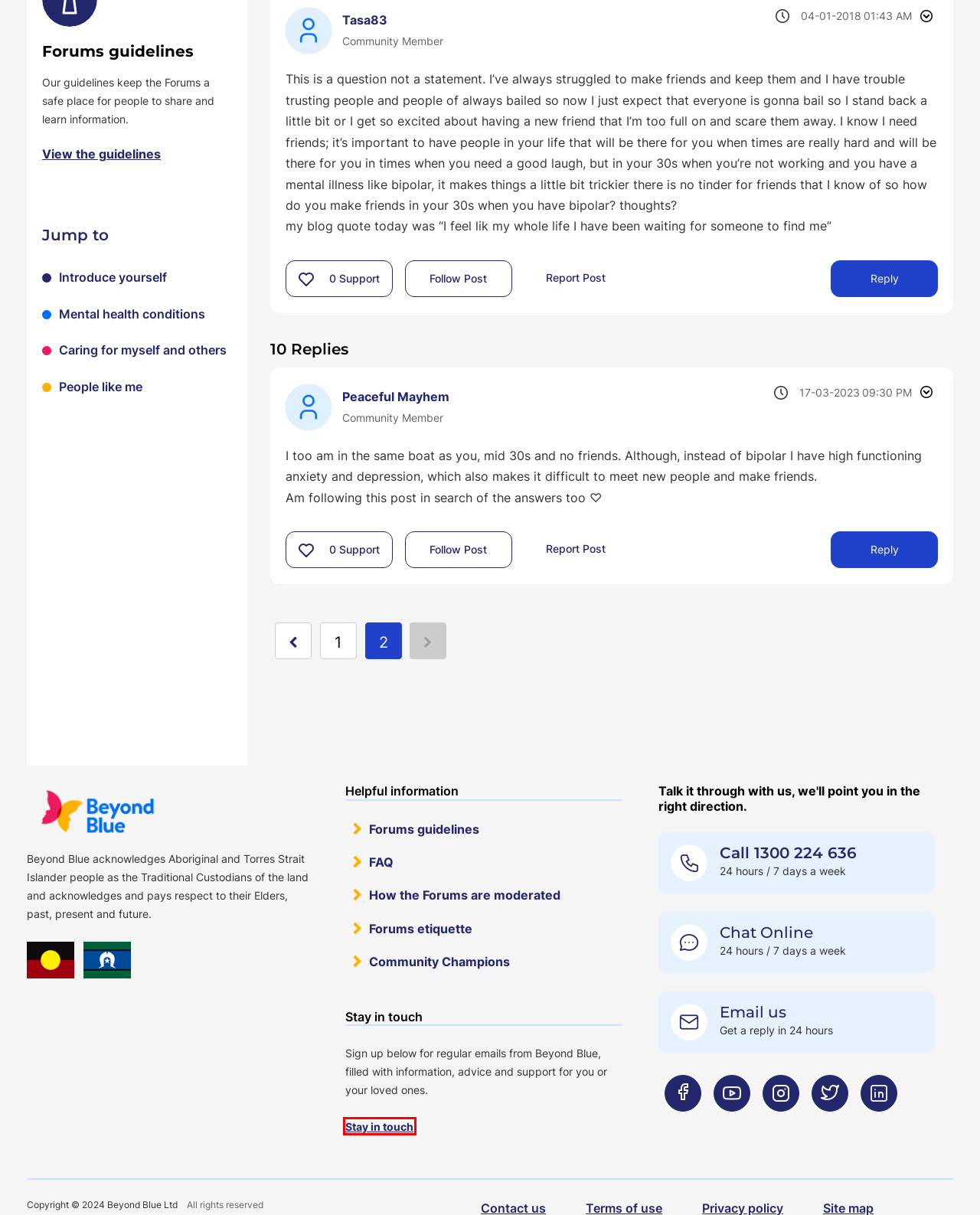Observe the webpage screenshot and focus on the red bounding box surrounding a UI element. Choose the most appropriate webpage description that corresponds to the new webpage after clicking the element in the bounding box. Here are the candidates:
A. Re: How to make friends in your 30’s w. BP - Page 2 - Beyond Blue Forums - 344044
B. About Tasa83 - Beyond Blue Forums
C. Terms of Use - Beyond Blue - Beyond Blue
D. Beyond Blue Webchat Support Service - Beyond Blue
E. Stay In Touch With Us
F. About Peaceful Mayhem - Beyond Blue Forums
G. Beyond Blue Email Support Service - Beyond Blue
H. How to make friends in your 30’s w. BP - Beyond Blue Forums - 344044

E